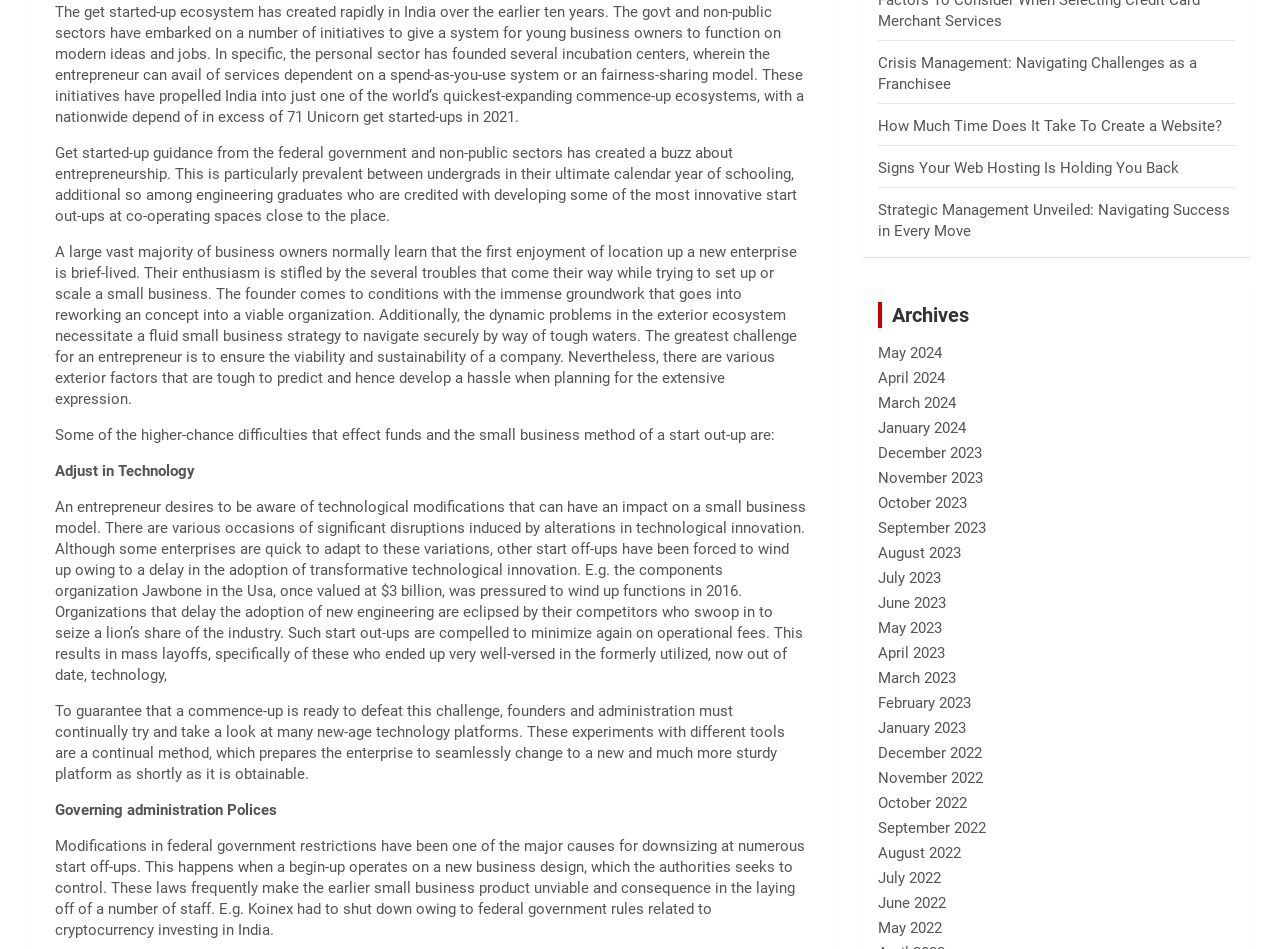Given the description of the UI element: "June 2022", predict the bounding box coordinates in the form of [left, top, right, bottom], with each value being a float between 0 and 1.

[0.686, 0.942, 0.739, 0.961]